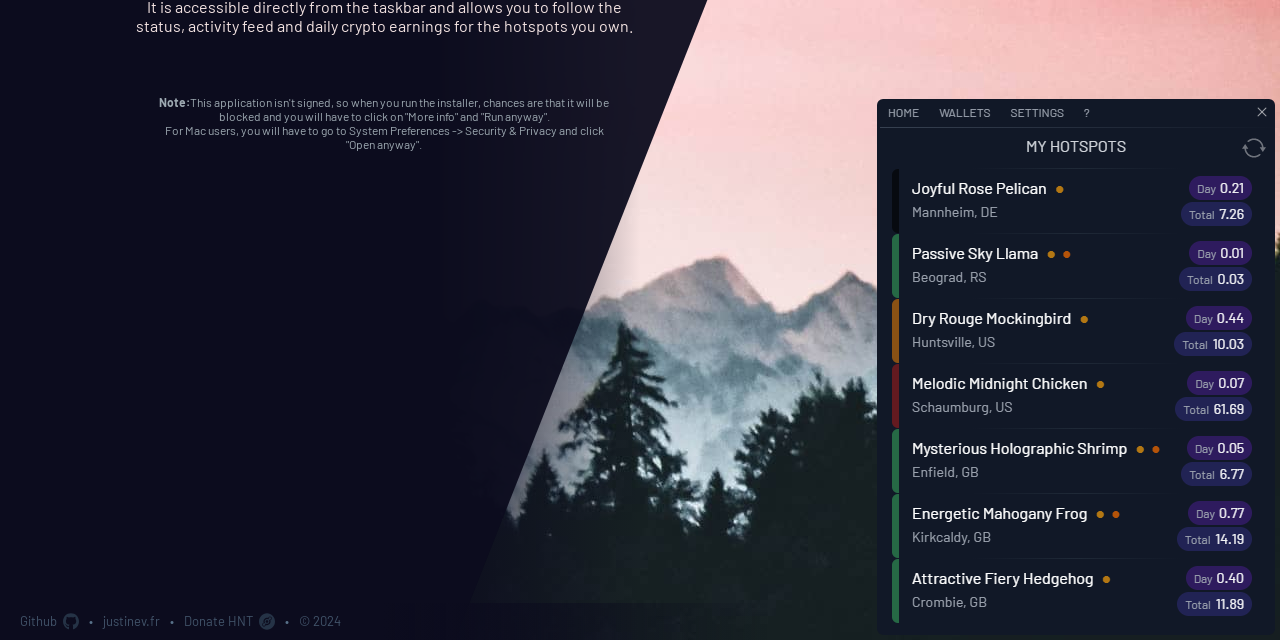Using the element description: "Donate HNT", determine the bounding box coordinates for the specified UI element. The coordinates should be four float numbers between 0 and 1, [left, top, right, bottom].

[0.144, 0.959, 0.215, 0.984]